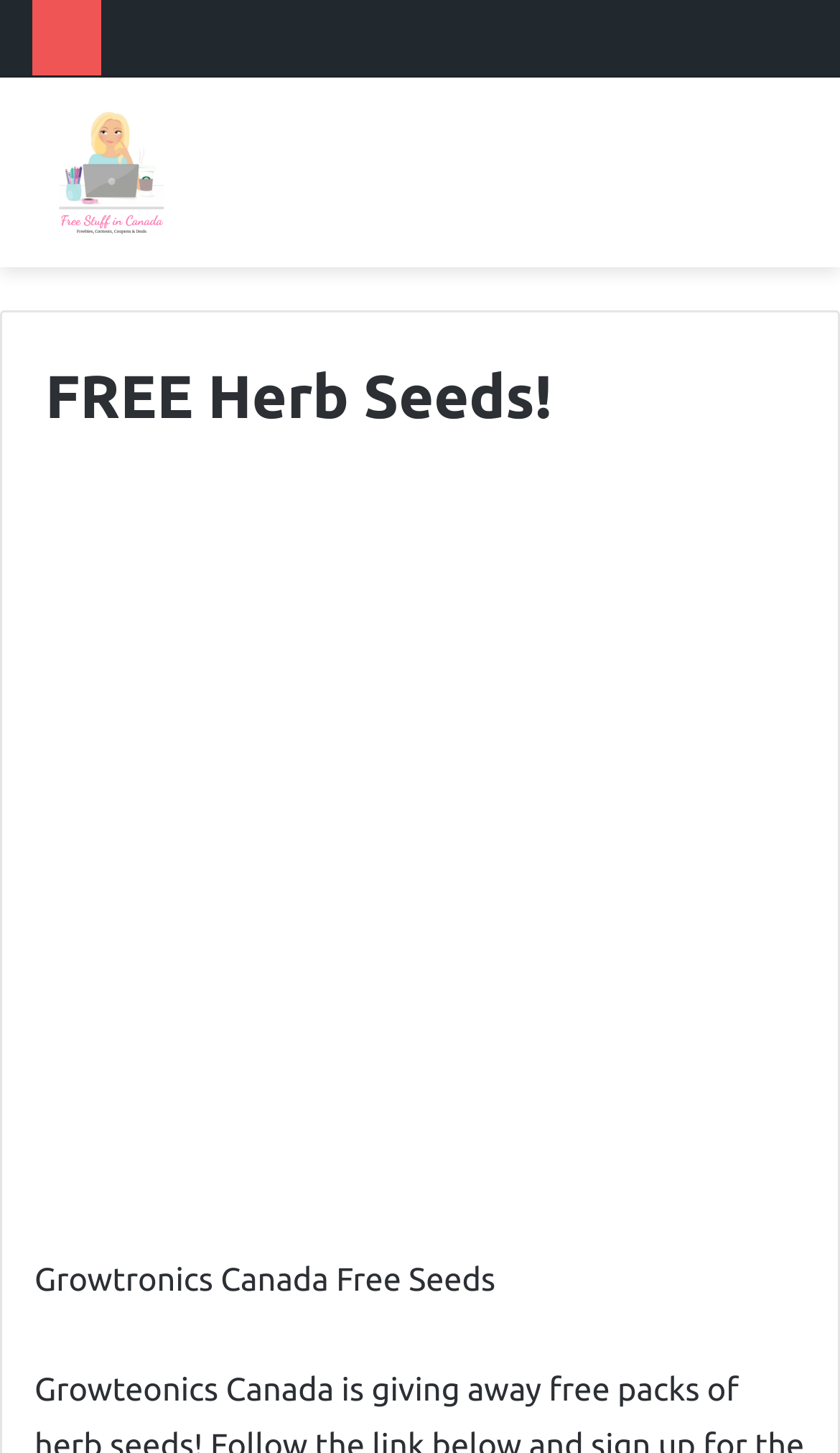Can you find the bounding box coordinates for the element that needs to be clicked to execute this instruction: "Click on the Facebook link"? The coordinates should be given as four float numbers between 0 and 1, i.e., [left, top, right, bottom].

[0.164, 0.275, 0.238, 0.296]